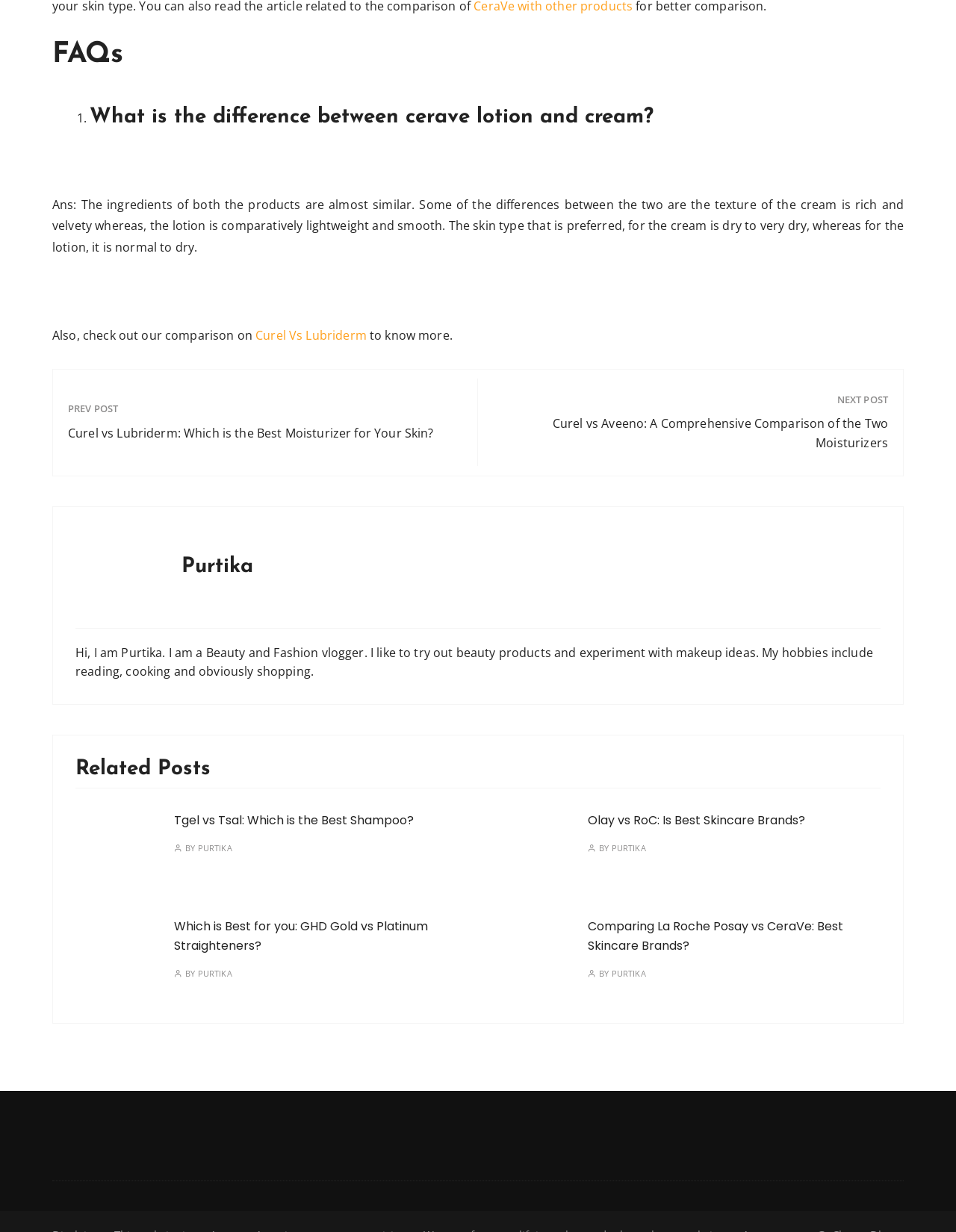Please identify the bounding box coordinates of where to click in order to follow the instruction: "Check out the 'Olay vs RoC: Is Best Skincare Brands?' link".

[0.615, 0.659, 0.842, 0.673]